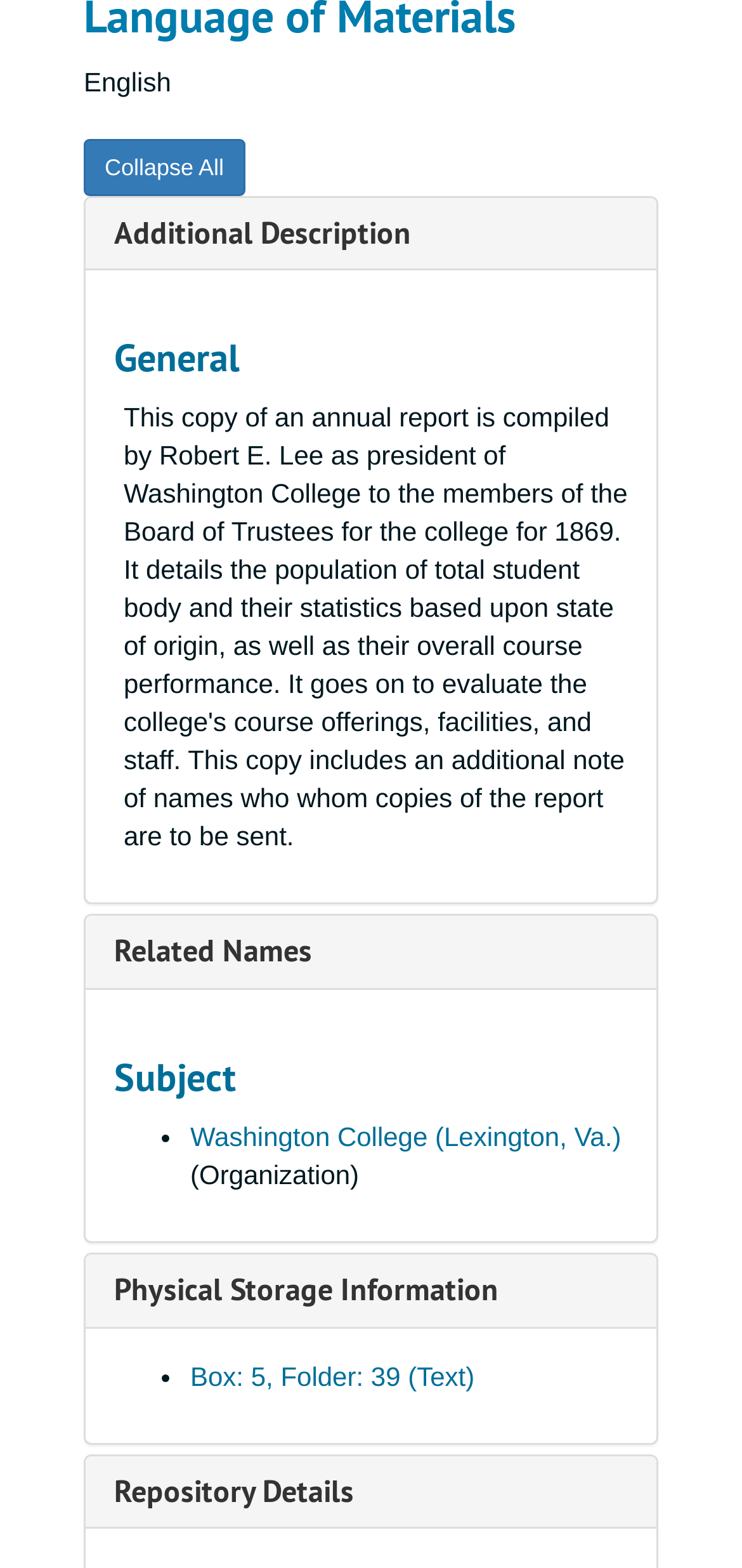Given the element description Clean, specify the bounding box coordinates of the corresponding UI element in the format (top-left x, top-left y, bottom-right x, bottom-right y). All values must be between 0 and 1.

None